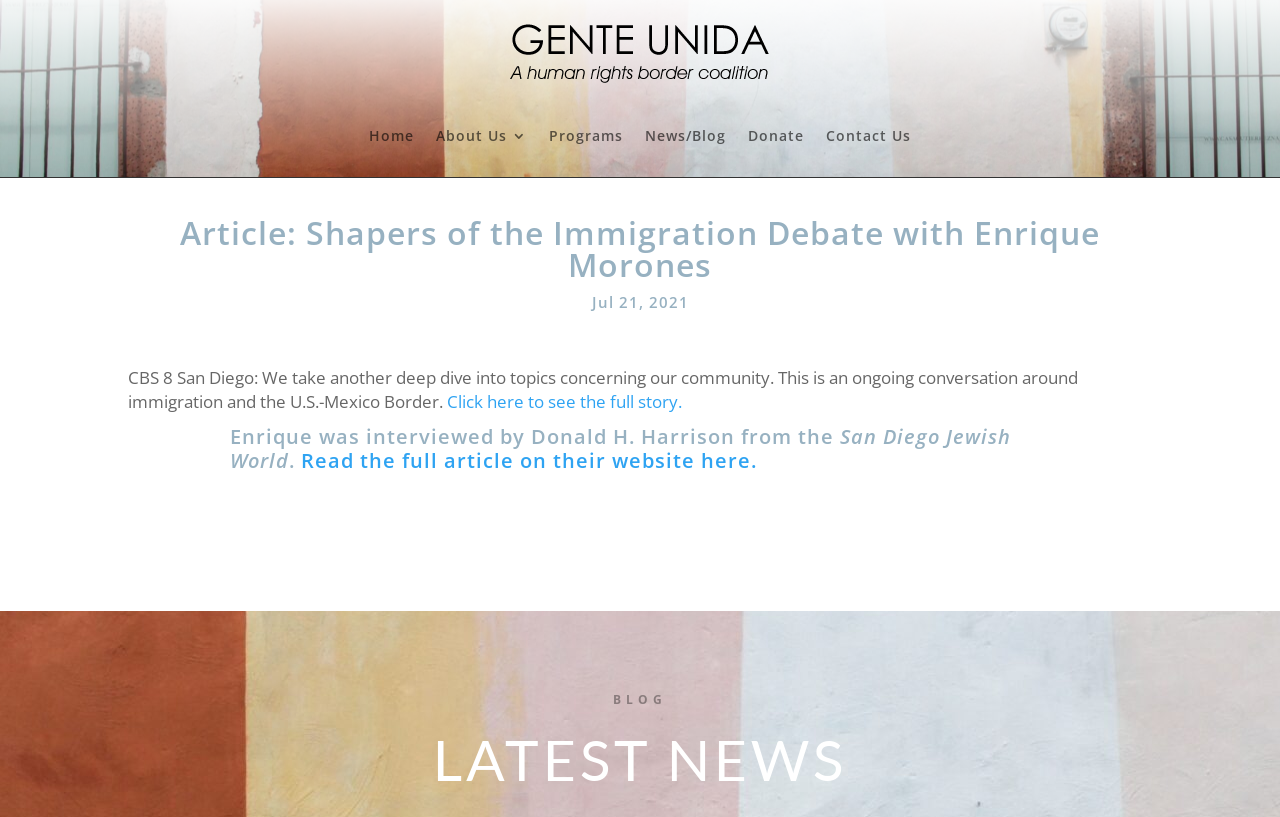Please provide a comprehensive response to the question based on the details in the image: What is the date of the article?

I found the date of the article by looking at the StaticText element with the content 'Jul 21, 2021' which is located below the main heading of the article.